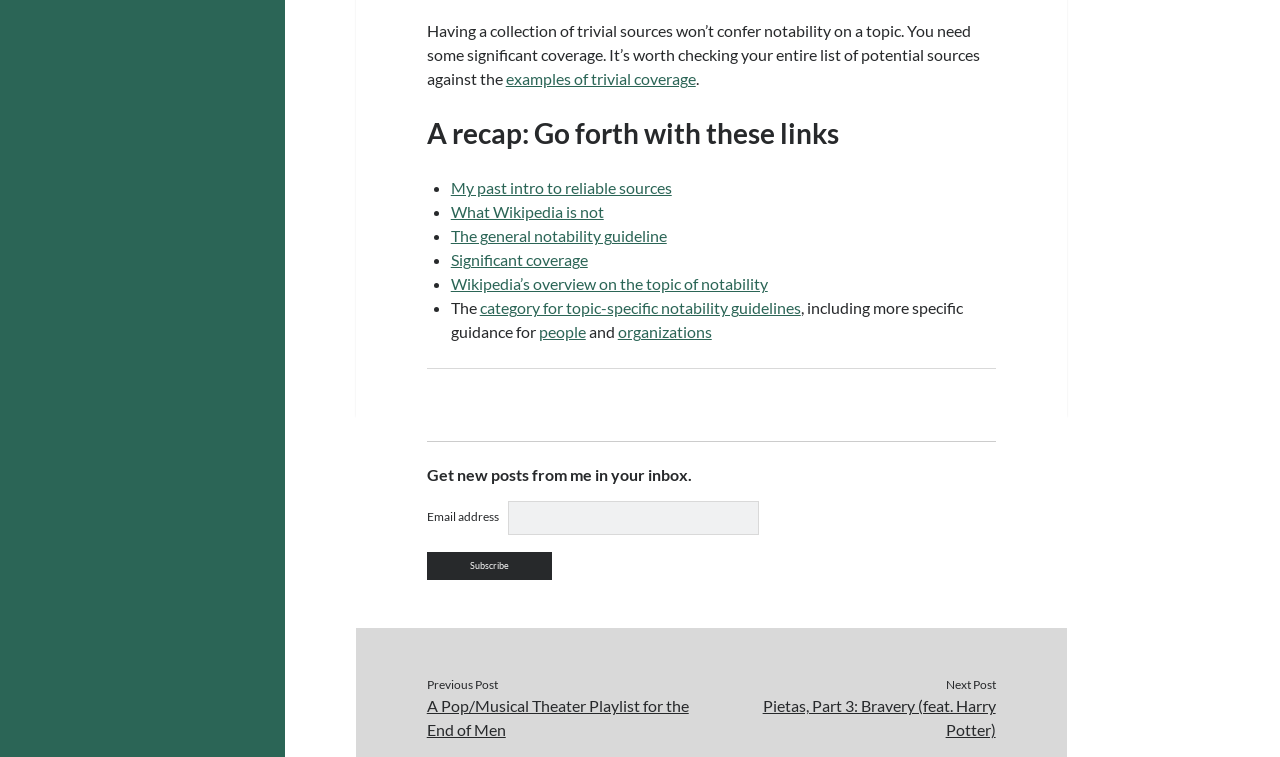Find and specify the bounding box coordinates that correspond to the clickable region for the instruction: "Subscribe to the newsletter".

[0.333, 0.729, 0.431, 0.766]